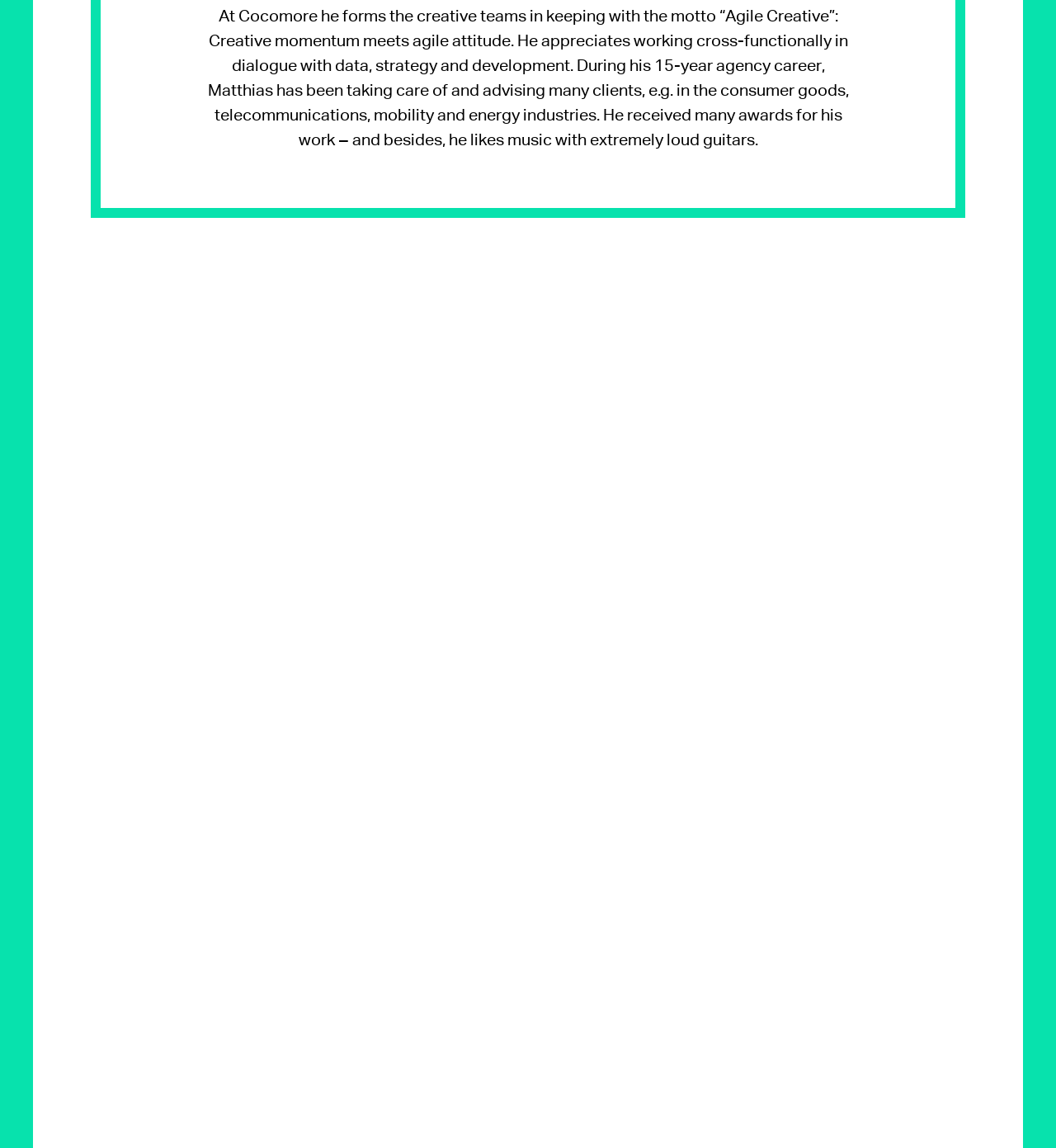Given the description Cases, predict the bounding box coordinates of the UI element. Ensure the coordinates are in the format (top-left x, top-left y, bottom-right x, bottom-right y) and all values are between 0 and 1.

[0.41, 0.368, 0.464, 0.388]